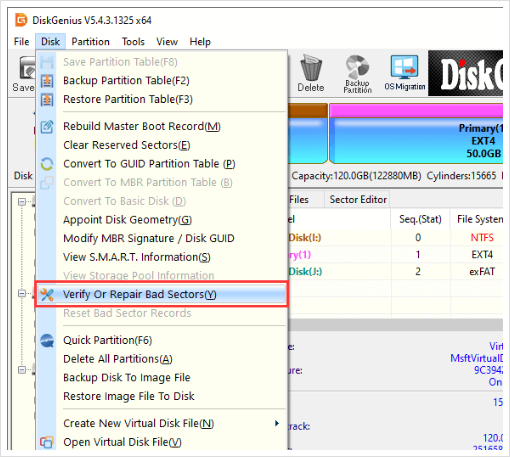Explain in detail what you see in the image.

The image illustrates the interface of DiskGenius, a disk management and repair software. In this screenshot, the focus is on the "Tools" menu dropdown, which features various options related to disk operations. Notably highlighted is the "Verify or Repair Bad Sectors" option, indicated by an icon resembling a magnifying glass over a sector. This function is critical for users facing issues like the 0xc0000034 error, as it allows them to check for and address bad sectors on their hard drive. The software also displays essential disk information, such as capacity and file system type, aiding users in managing their disk health effectively.